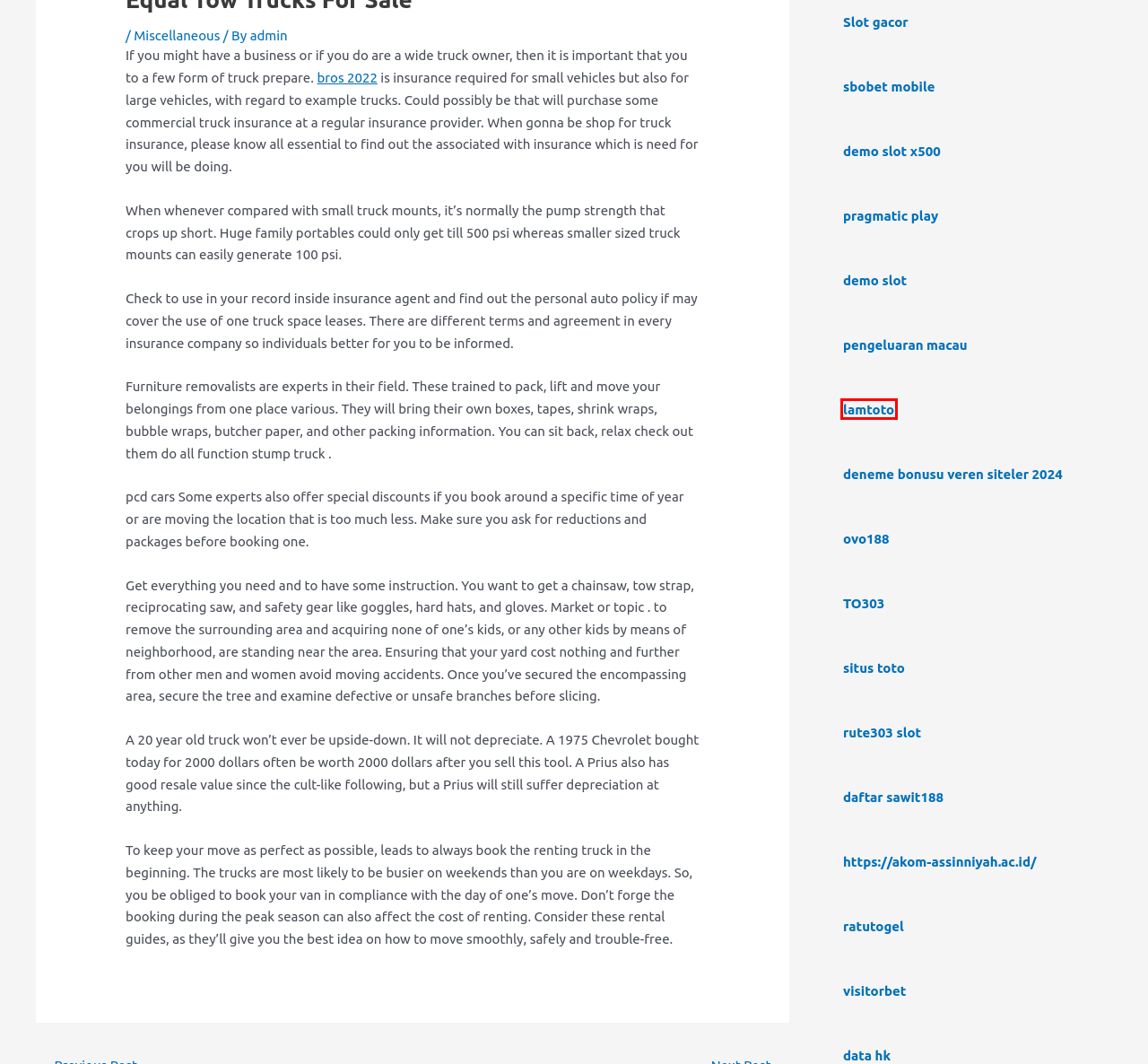Given a screenshot of a webpage with a red rectangle bounding box around a UI element, select the best matching webpage description for the new webpage that appears after clicking the highlighted element. The candidate descriptions are:
A. LAMTOTO : HADIAH FULL & DISKON TERBESAR PASARAN 63 PASARAN RESMI
B. SBOBET: Daftar Dan Login Judi Taruhan Bola Sbobet88 Terpercaya
C. Slot Demo Pragmatic: Demo Slot x500, Akun Demo Slot 1000, Slot Demo Gratis
D. Deneme Bonusu Veren Siteler 2024 - Yeni Bonus Veren Siteler
E. admin – Help Dawson
F. SAWIT188 | Daftar Situs Aman RTP Terbesar Gampang Cuan
G. MONPERATOTO Situs Toto Pilihan Pecinta Situs Togel Online Indonesia
H. RATUTOGEL - LINK RATU TOGEL TERBARU | DAFTAR LOGIN DI SINI

A